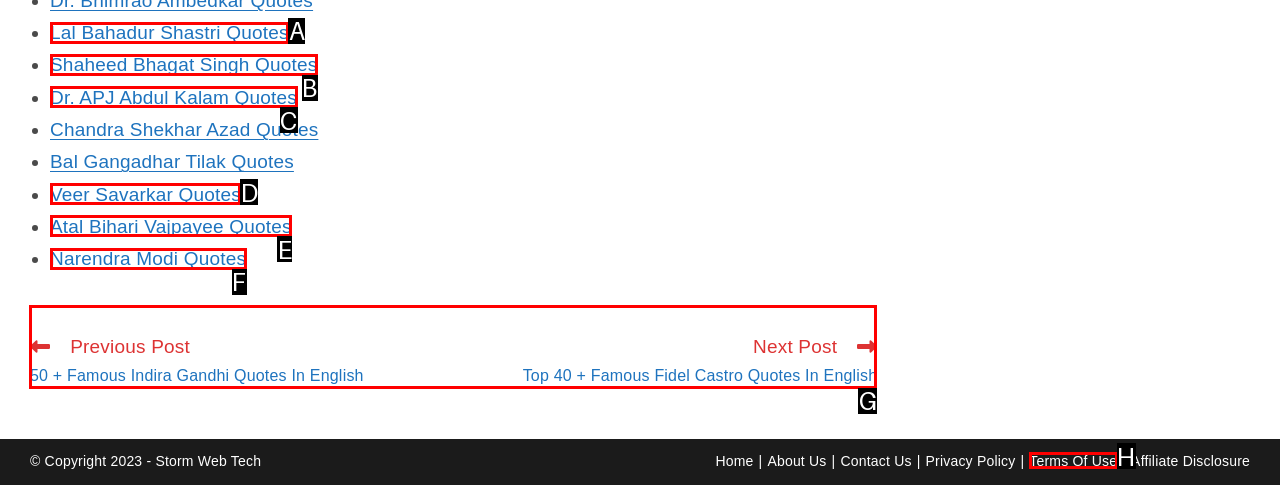Which HTML element should be clicked to fulfill the following task: Click on the 'Home' link?
Reply with the letter of the appropriate option from the choices given.

None